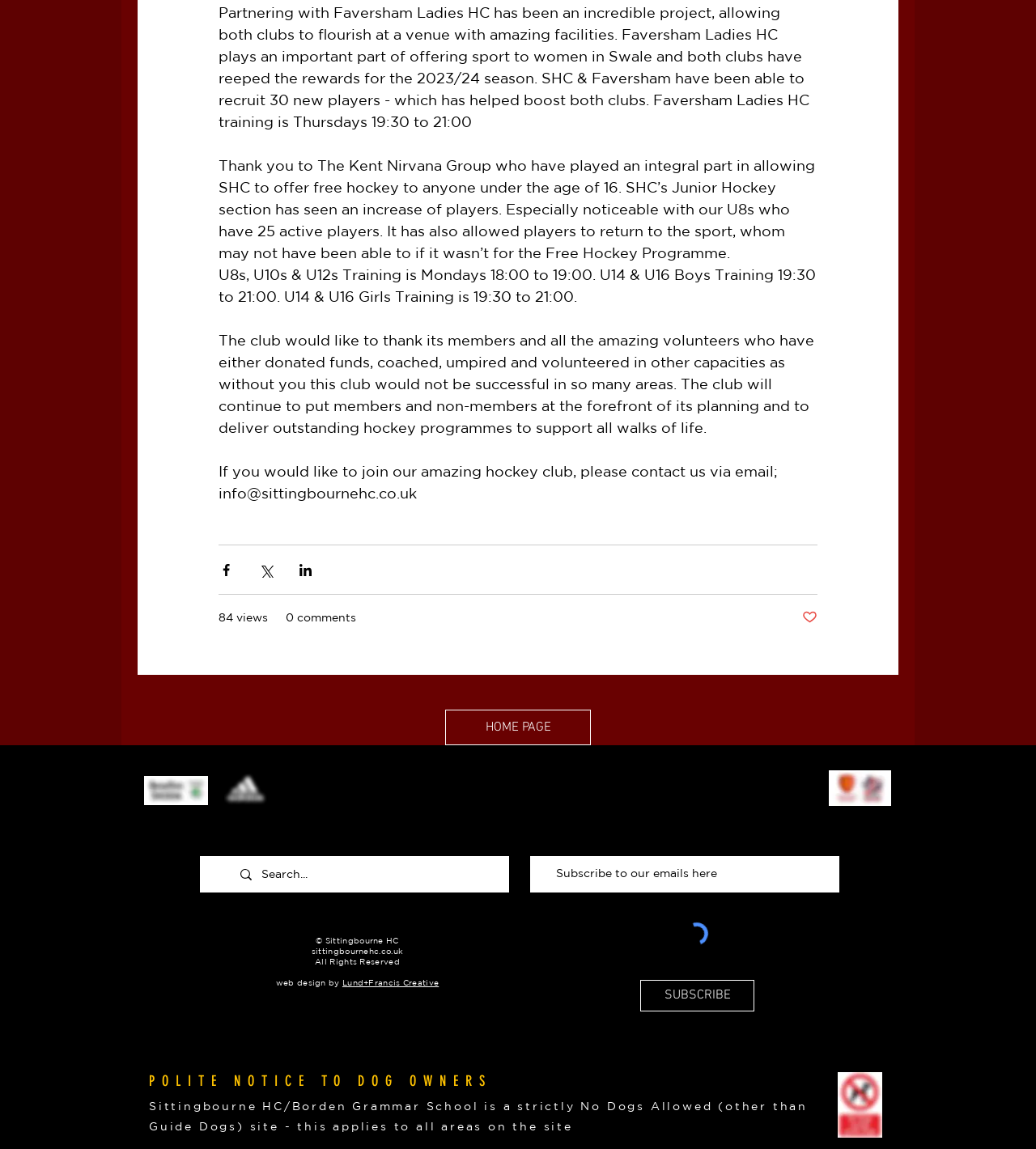What is the training schedule for U8s, U10s, and U12s?
From the screenshot, provide a brief answer in one word or phrase.

Mondays 18:00 to 19:00